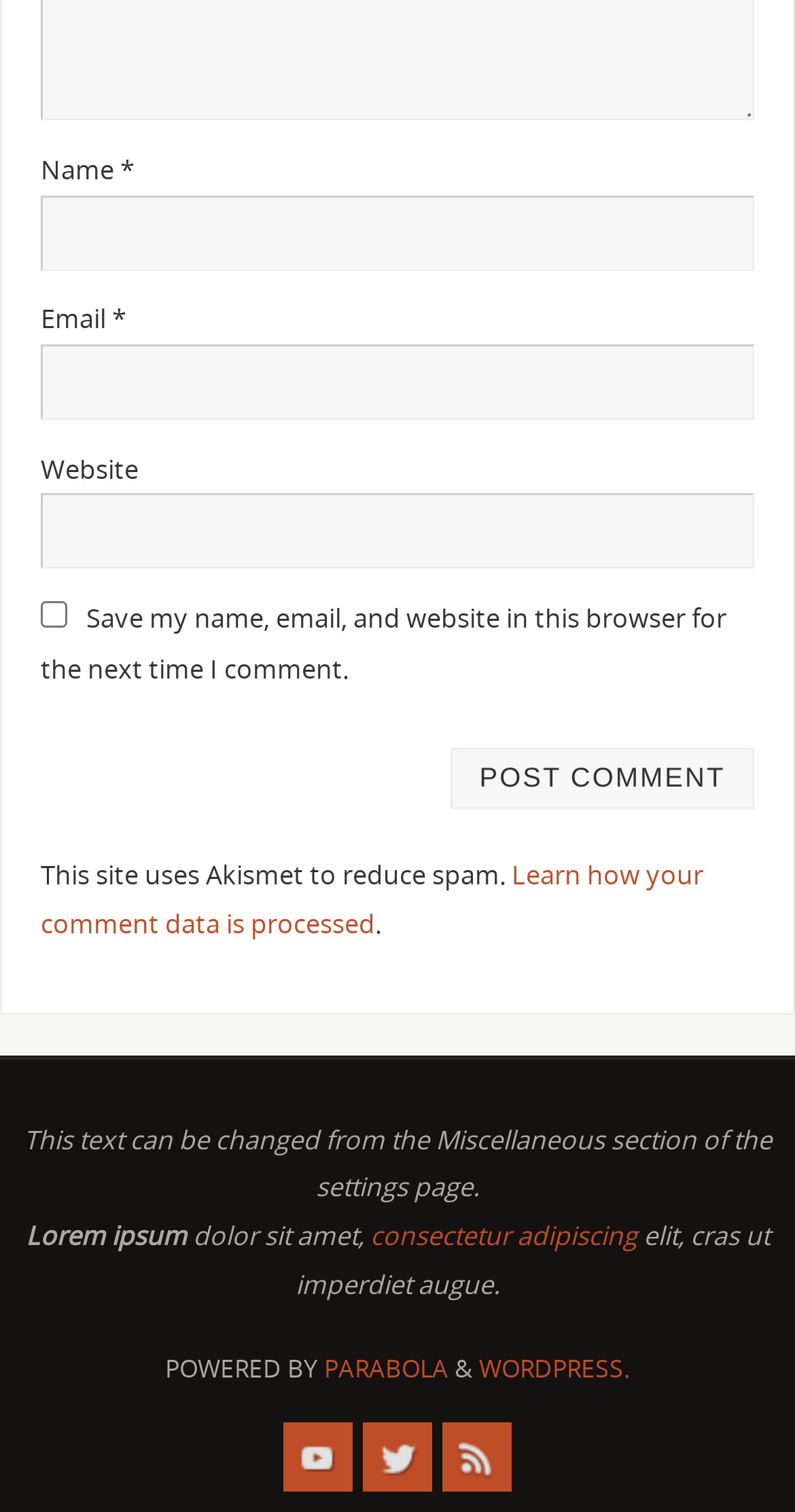Give the bounding box coordinates for this UI element: "consectetur adipiscing". The coordinates should be four float numbers between 0 and 1, arranged as [left, top, right, bottom].

[0.465, 0.806, 0.801, 0.829]